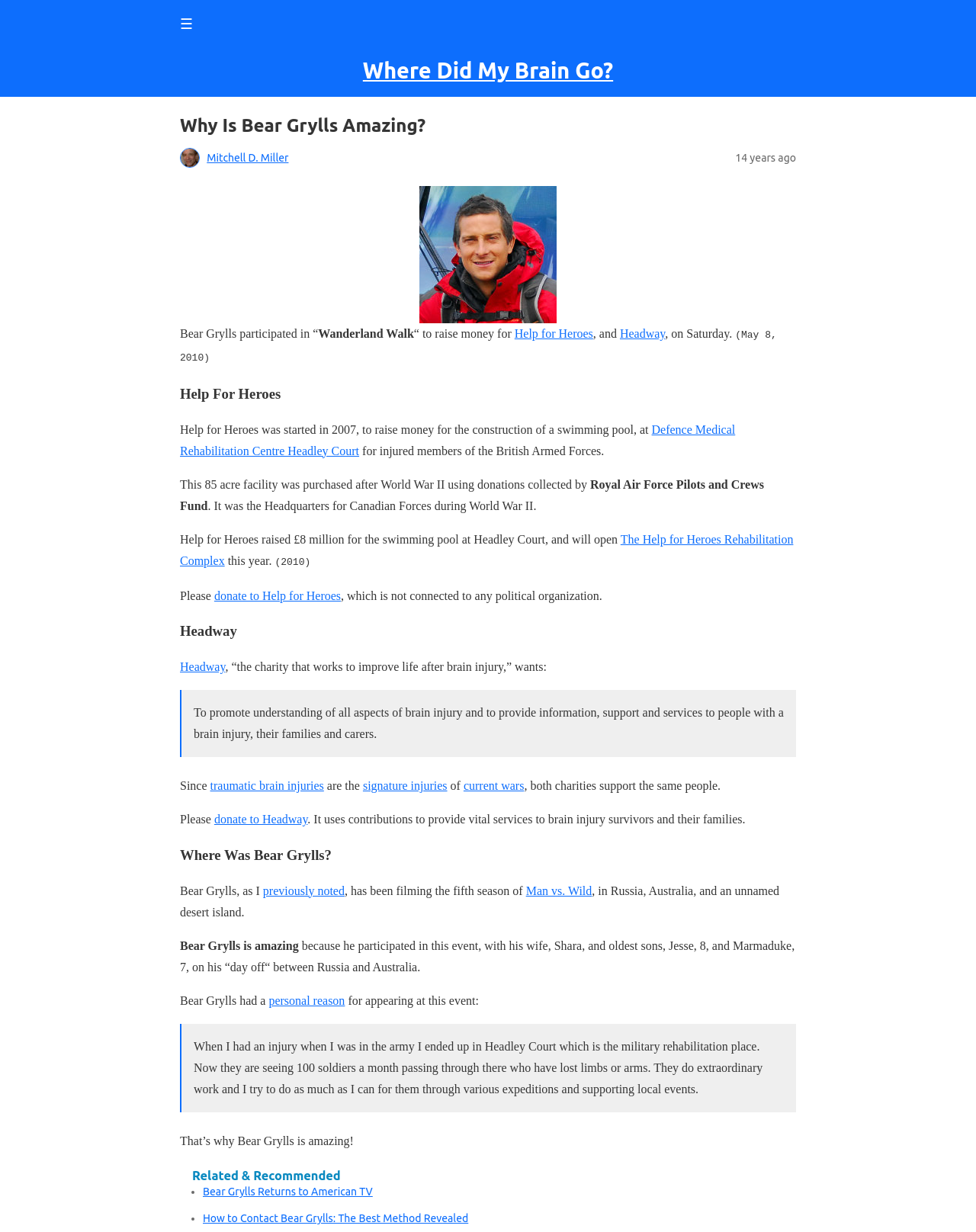Use a single word or phrase to answer the question: What is the name of the charity that works to improve life after brain injury?

Headway